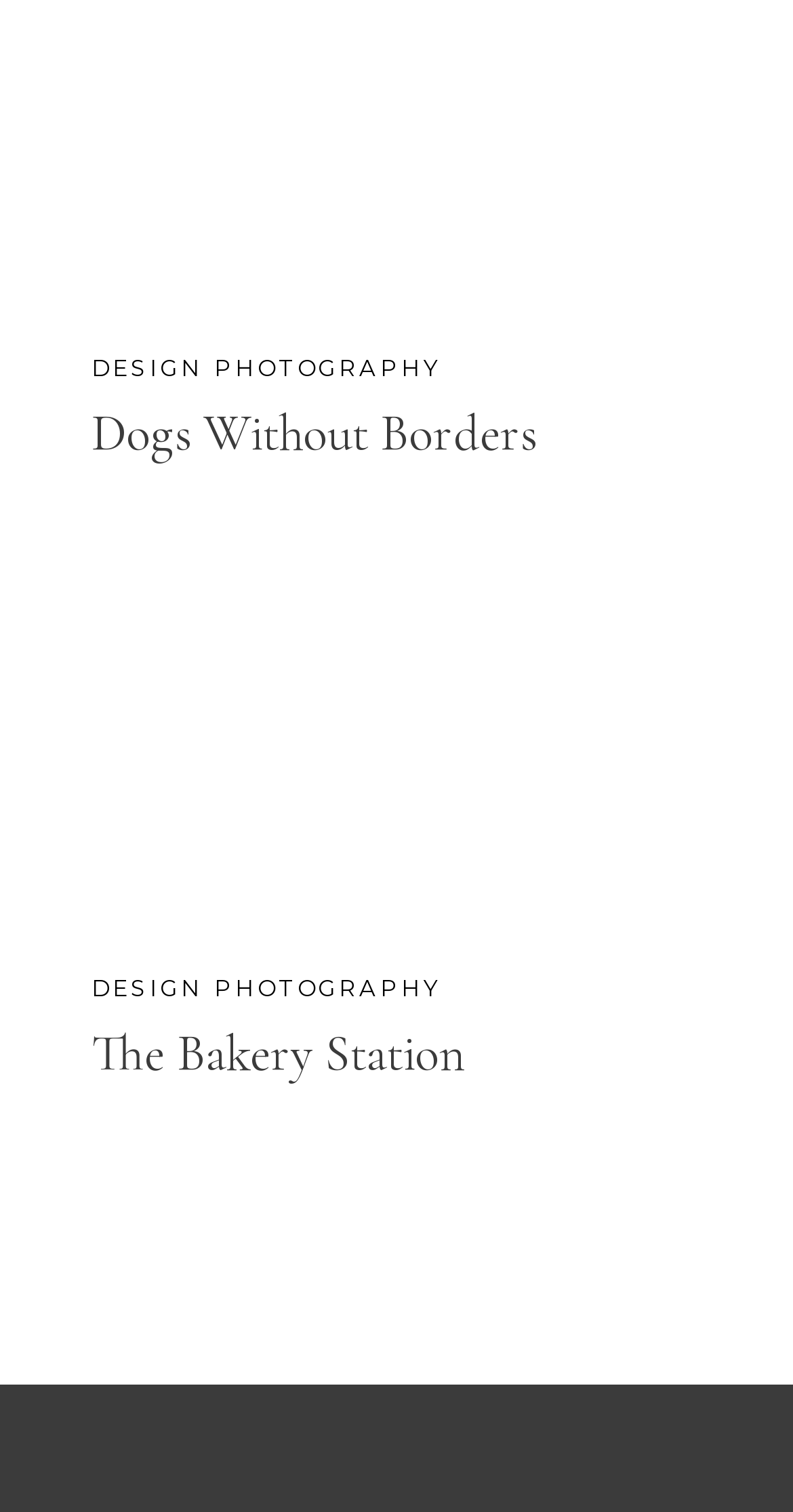Answer in one word or a short phrase: 
What is the name of the image under 'The Bakery Station' heading?

The Bakery Station